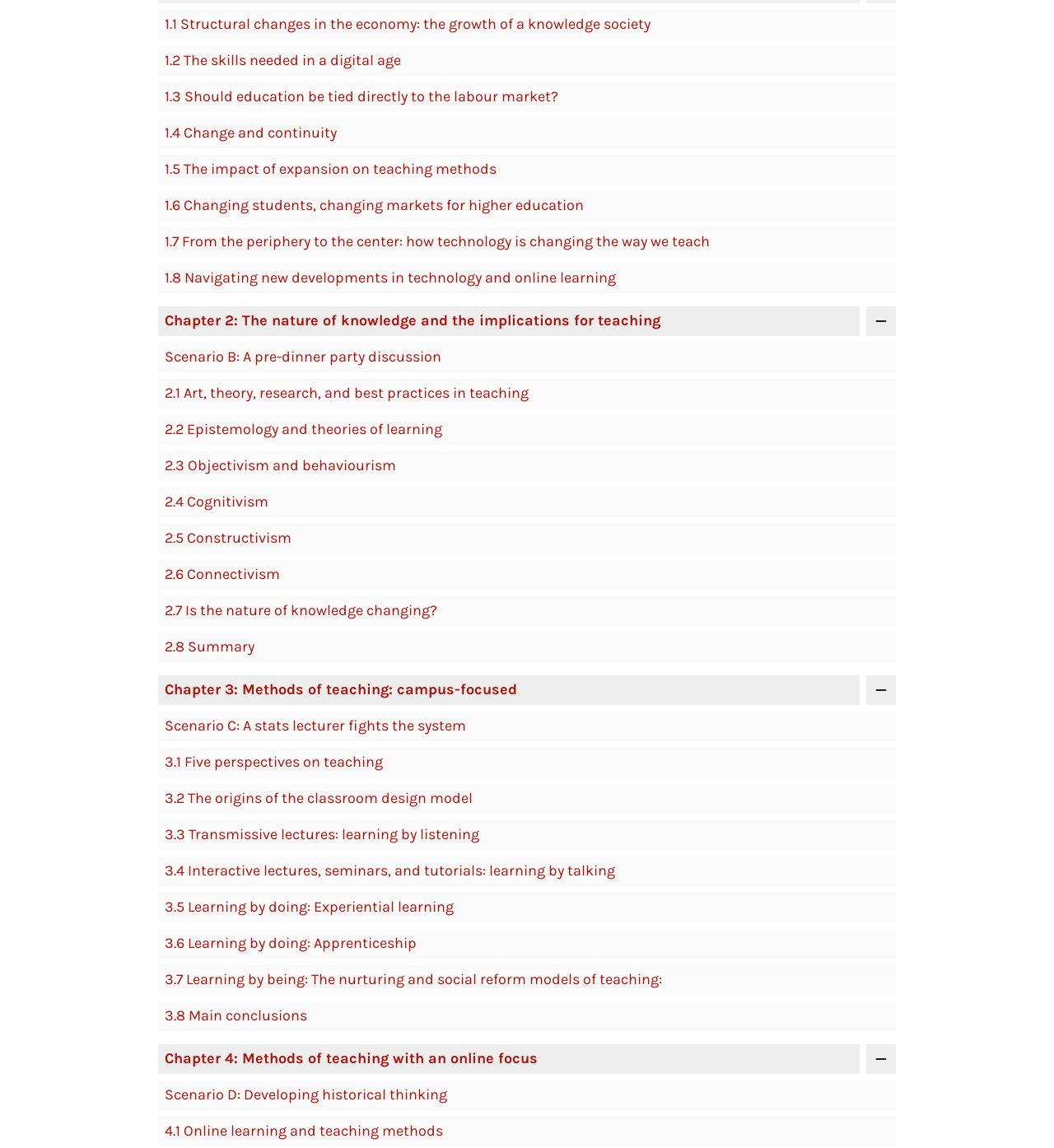Please mark the bounding box coordinates of the area that should be clicked to carry out the instruction: "Click on '1.1 Structural changes in the economy: the growth of a knowledge society'".

[0.156, 0.013, 0.617, 0.029]